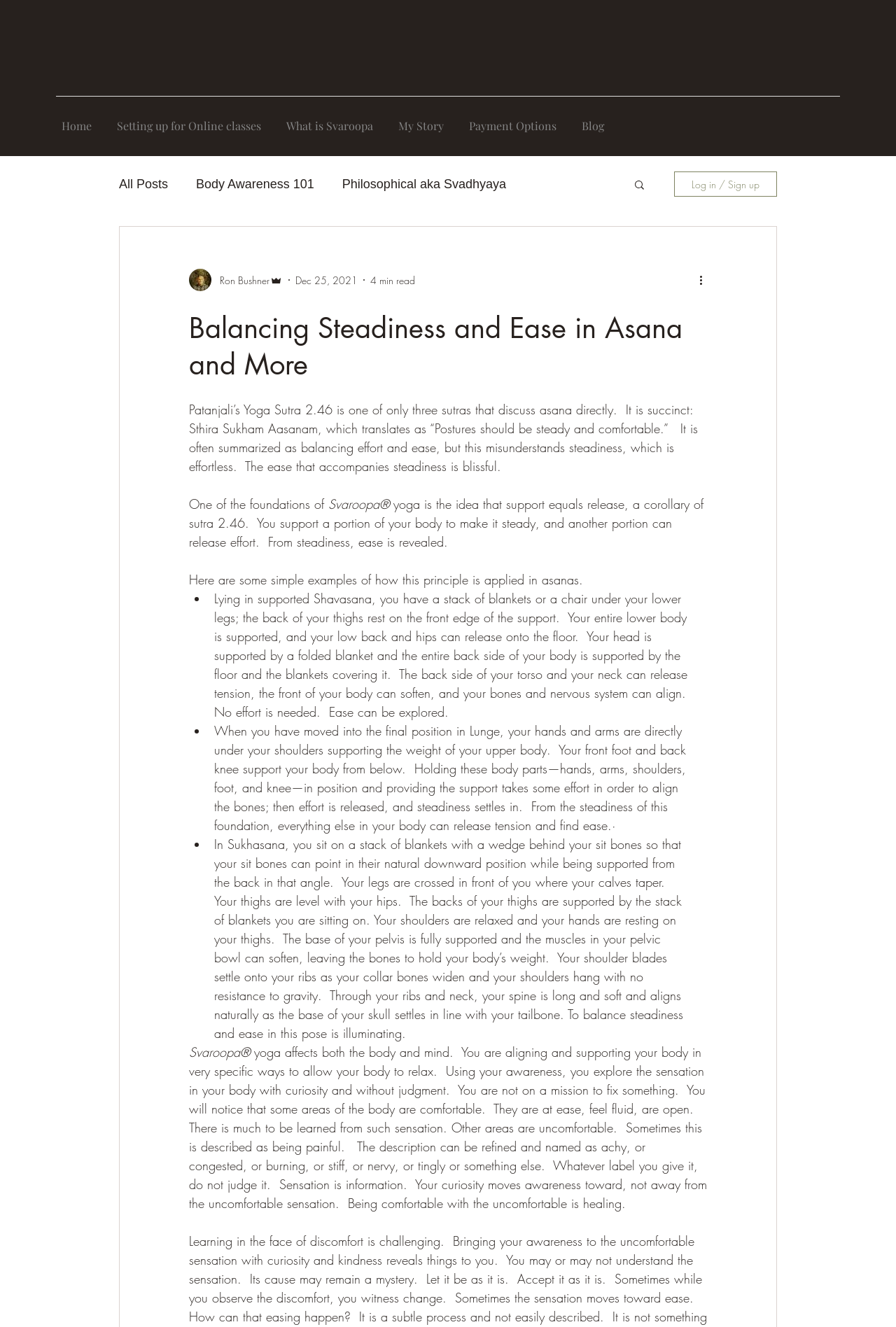Answer succinctly with a single word or phrase:
What is the author's name?

Ron Bushner